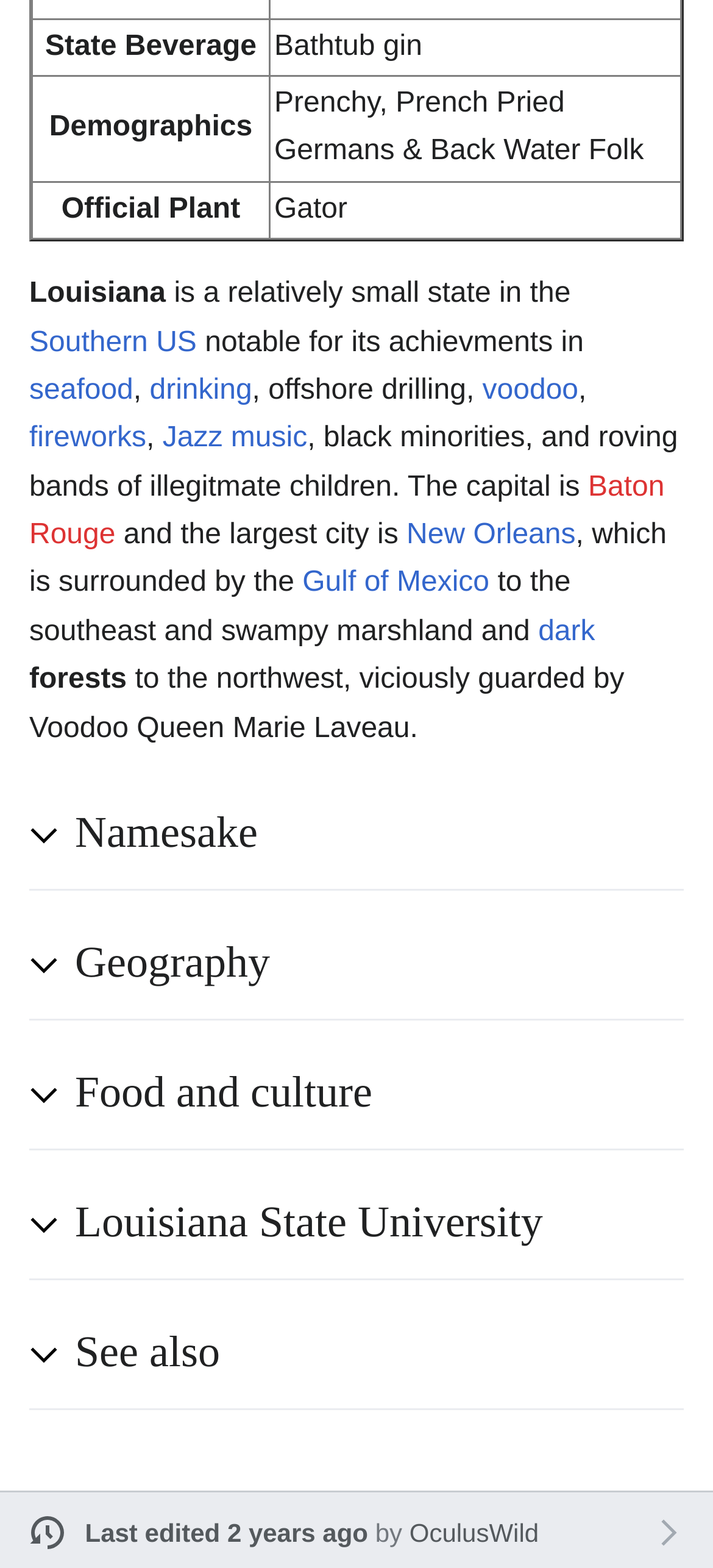What is the official plant of the state?
Provide a detailed and extensive answer to the question.

The webpage has a gridcell element 'Gator' which is mentioned as the official plant of the state in the table.